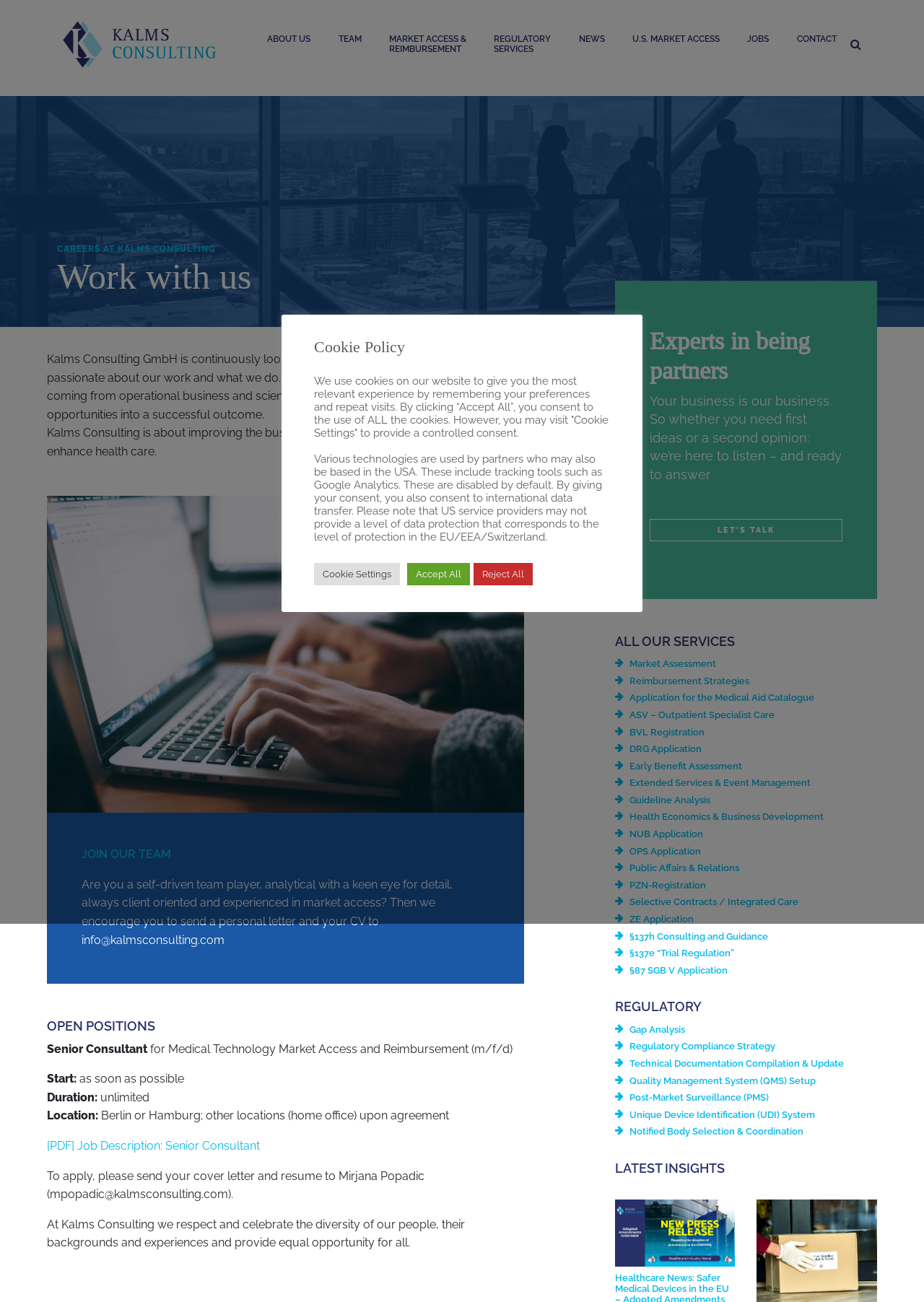What is the company name?
Based on the image, please offer an in-depth response to the question.

The company name is Kalms Consulting, which can be found in the link 'Kalms Consulting' at the top left corner of the webpage, and also in the image 'Kalms Consulting' next to it.